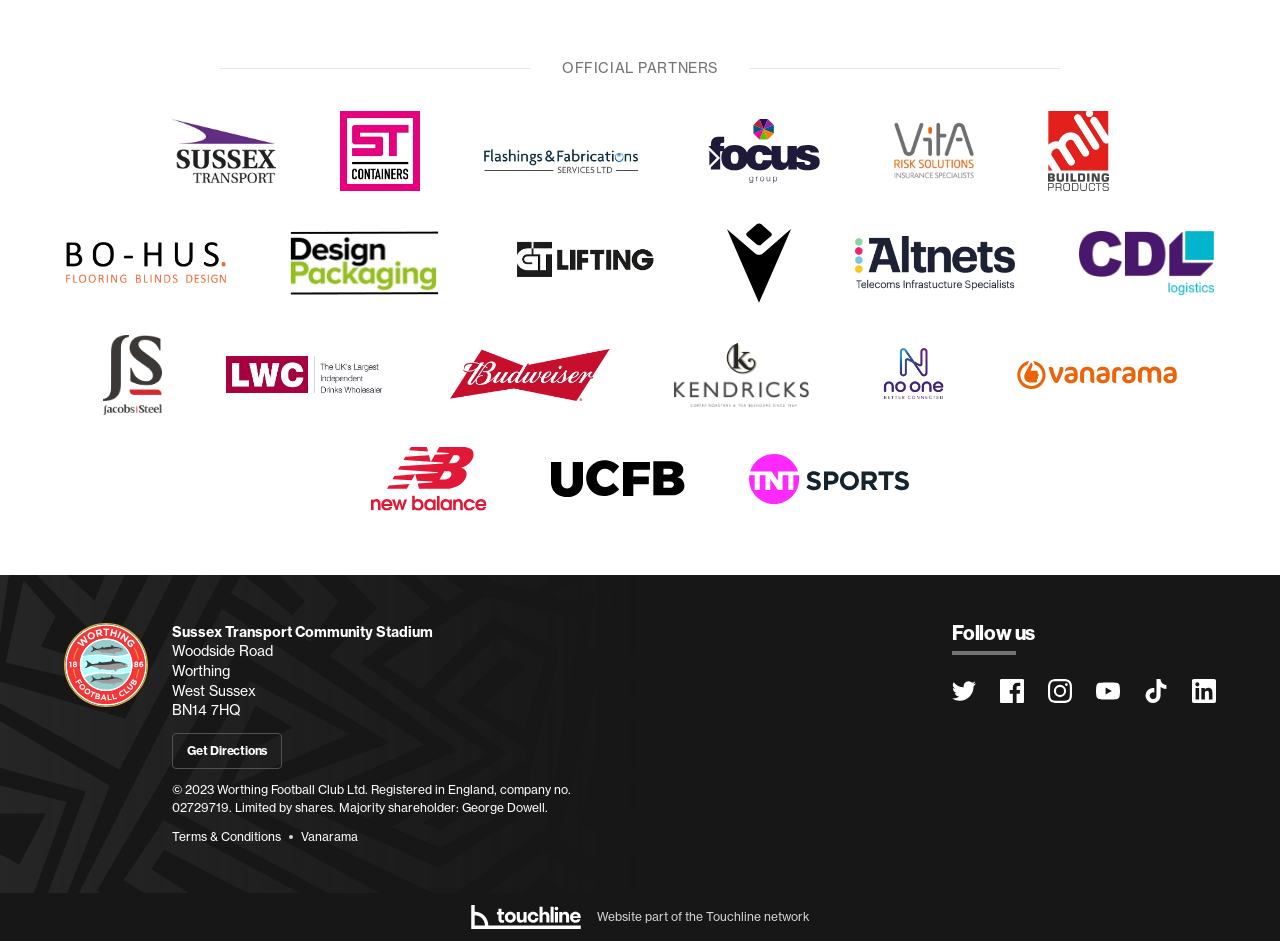Determine the bounding box coordinates of the clickable region to follow the instruction: "Check the Sussex Transport Community Stadium address".

[0.134, 0.662, 0.338, 0.681]